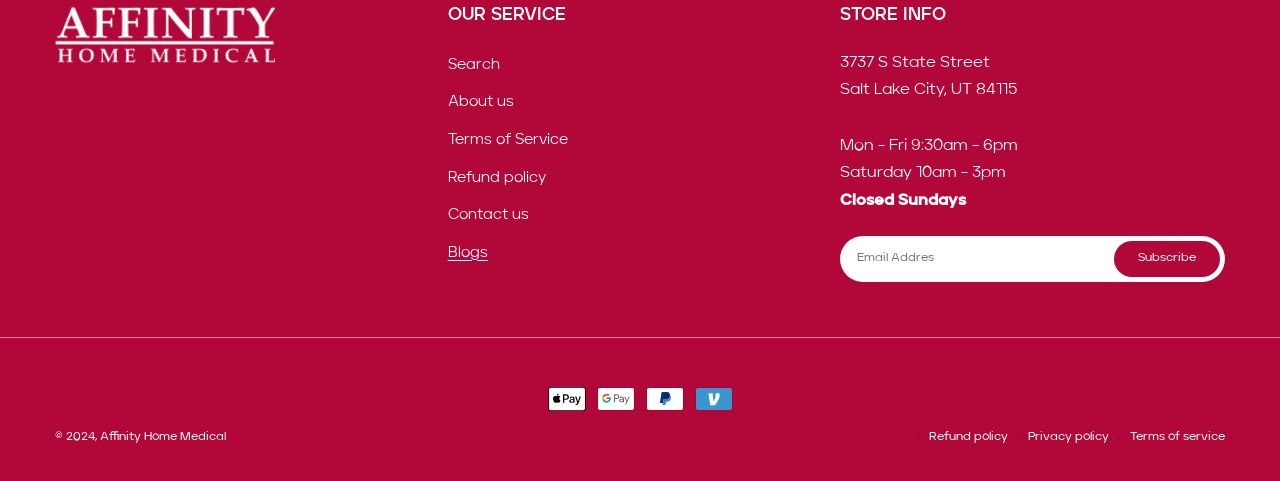Find the bounding box coordinates of the element's region that should be clicked in order to follow the given instruction: "Subscribe to newsletter". The coordinates should consist of four float numbers between 0 and 1, i.e., [left, top, right, bottom].

[0.87, 0.5, 0.953, 0.575]